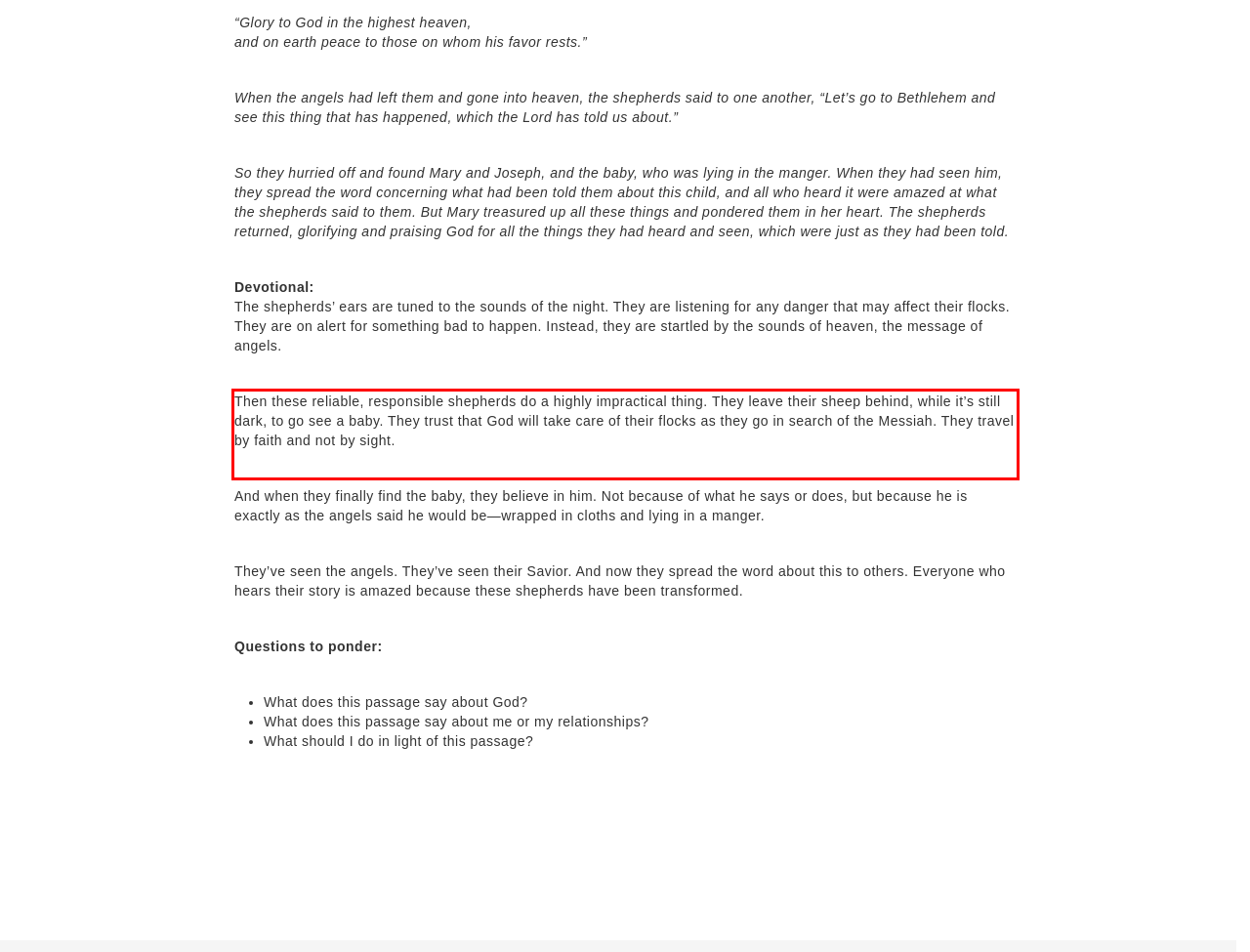Please take the screenshot of the webpage, find the red bounding box, and generate the text content that is within this red bounding box.

Then these reliable, responsible shepherds do a highly impractical thing. They leave their sheep behind, while it’s still dark, to go see a baby. They trust that God will take care of their flocks as they go in search of the Messiah. They travel by faith and not by sight.